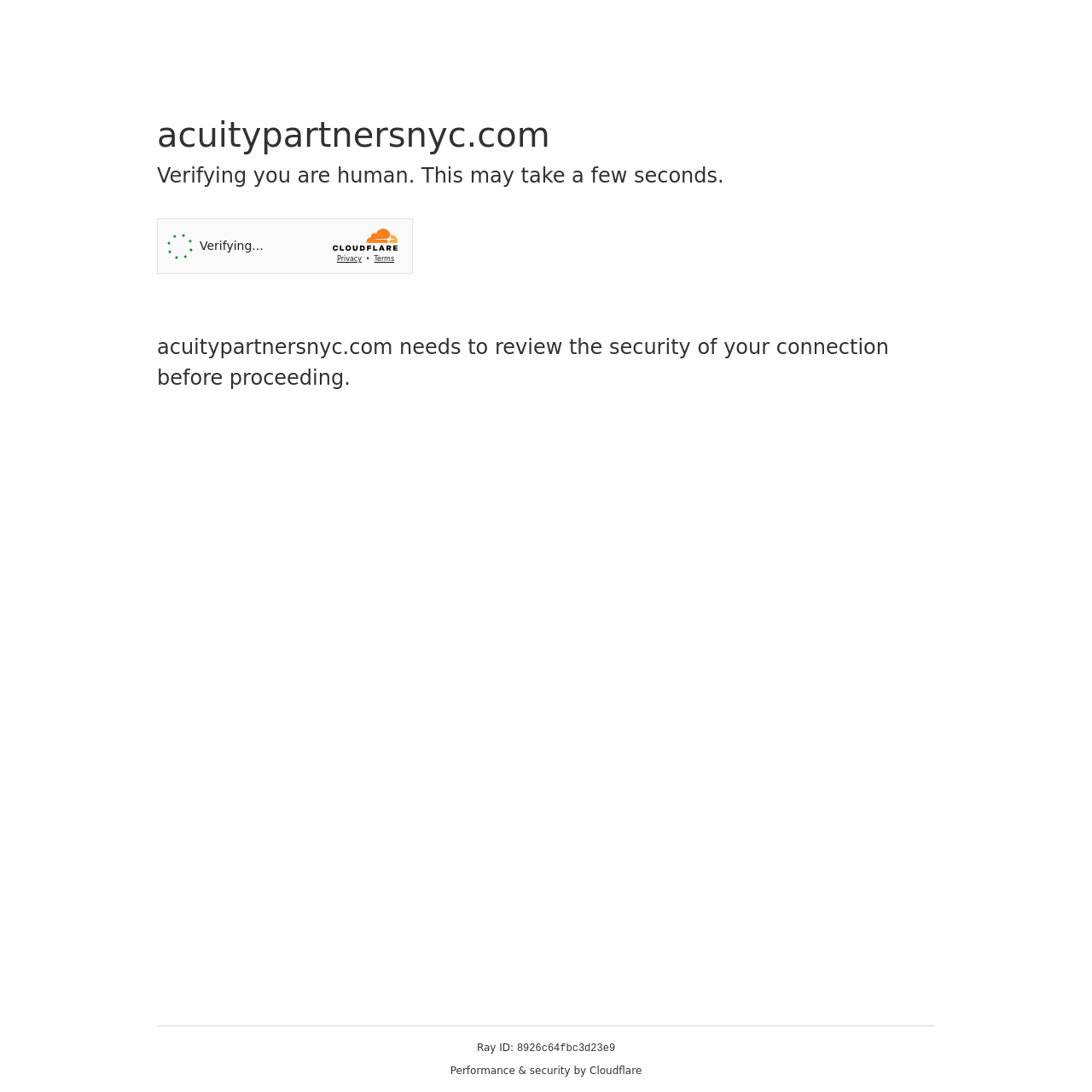Please examine the image and answer the question with a detailed explanation:
What is providing performance and security?

Cloudflare is providing performance and security to the website, as indicated by the text 'Performance & security by Cloudflare' at the bottom of the webpage.